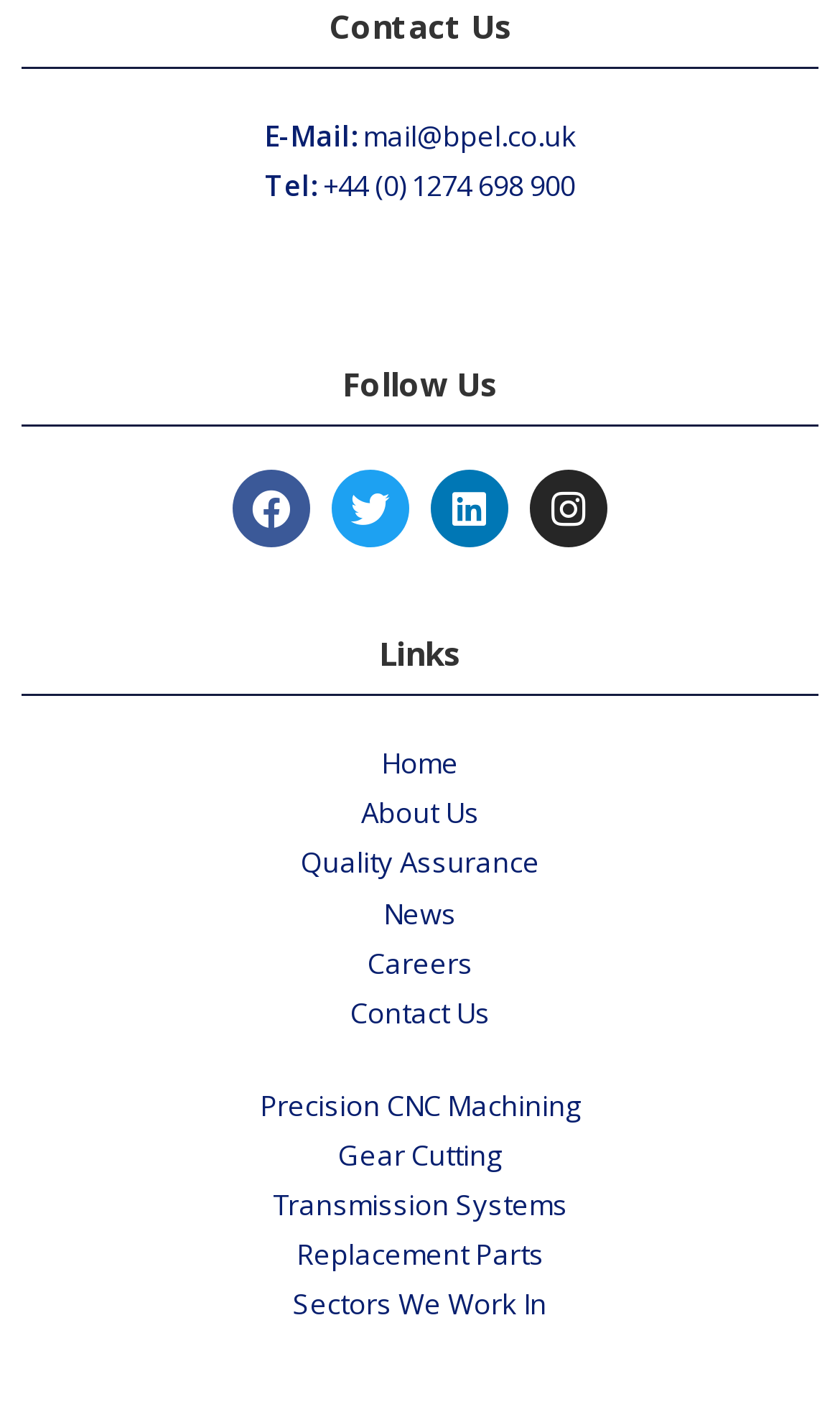Kindly determine the bounding box coordinates of the area that needs to be clicked to fulfill this instruction: "Send an email".

[0.432, 0.082, 0.686, 0.11]